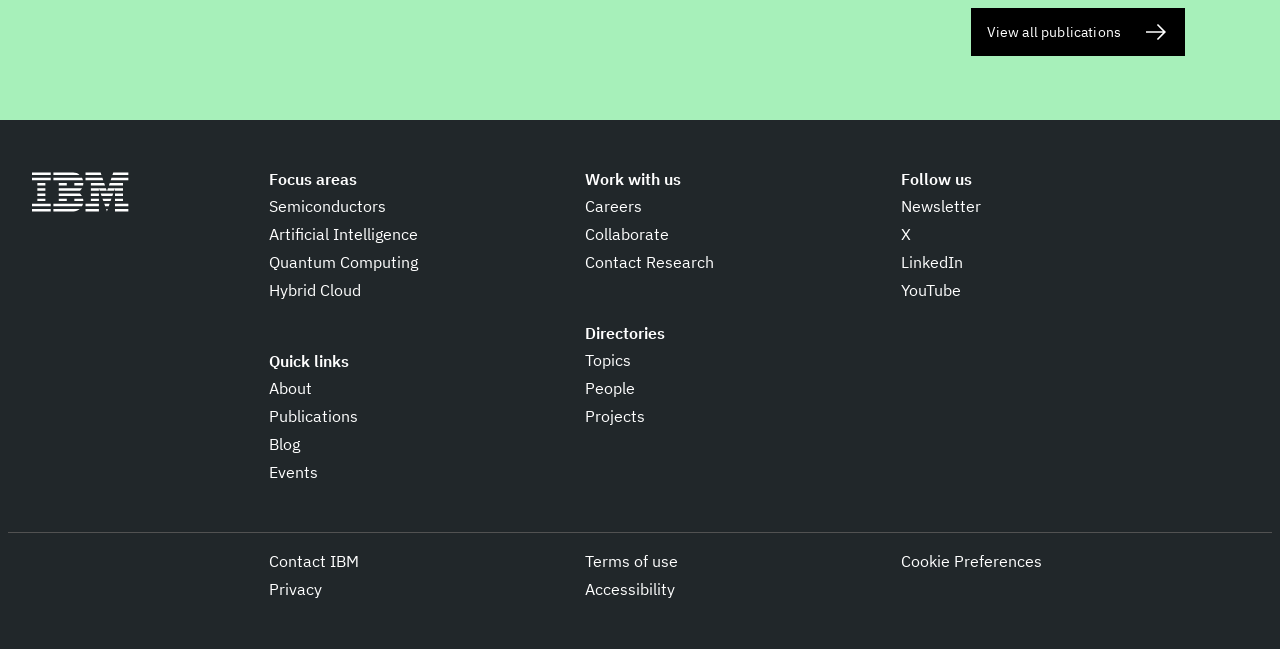Please identify the bounding box coordinates of the clickable element to fulfill the following instruction: "Learn about Semiconductors". The coordinates should be four float numbers between 0 and 1, i.e., [left, top, right, bottom].

[0.21, 0.298, 0.302, 0.335]